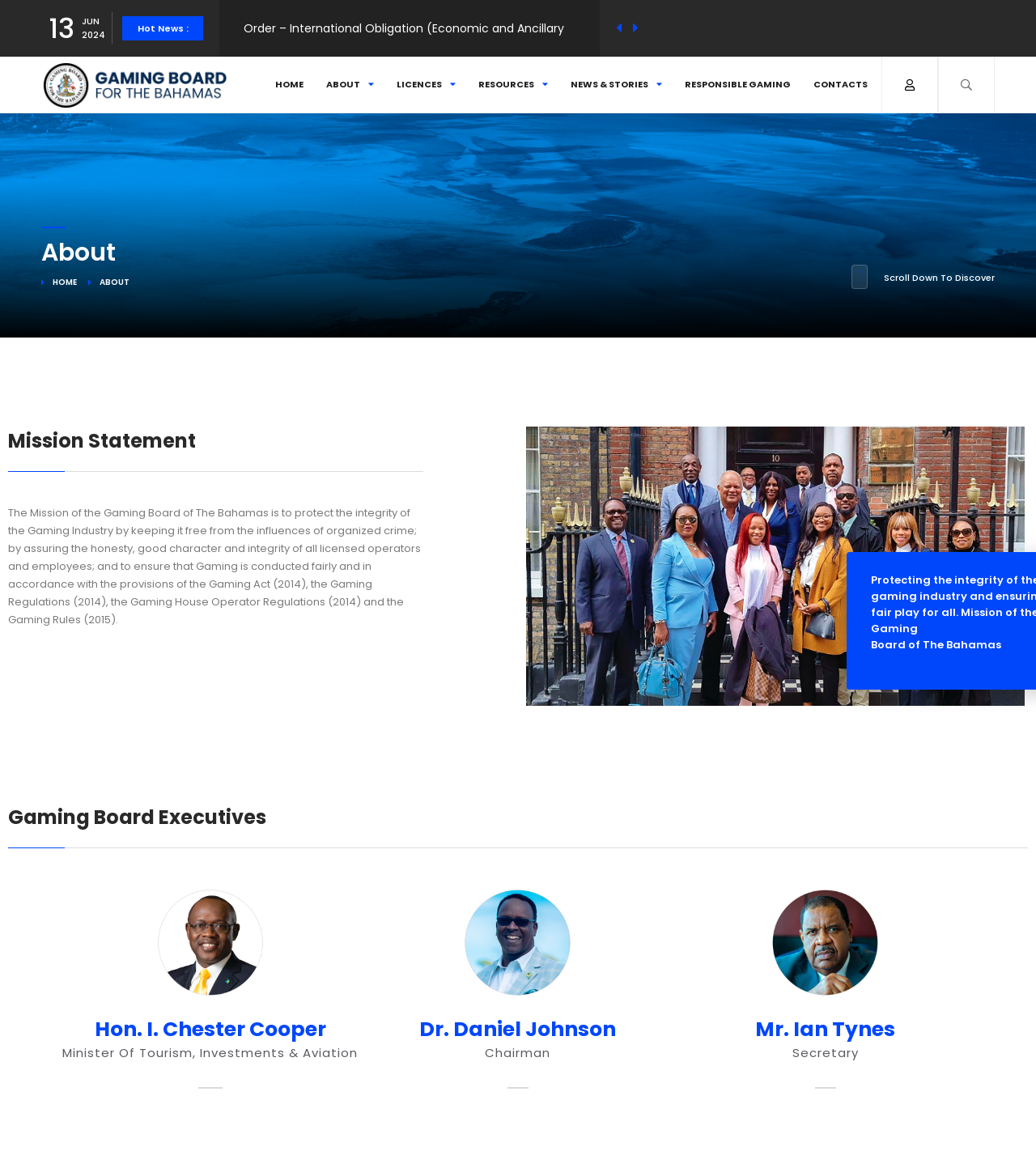Could you indicate the bounding box coordinates of the region to click in order to complete this instruction: "Access the Application Forms".

[0.552, 0.062, 0.663, 0.084]